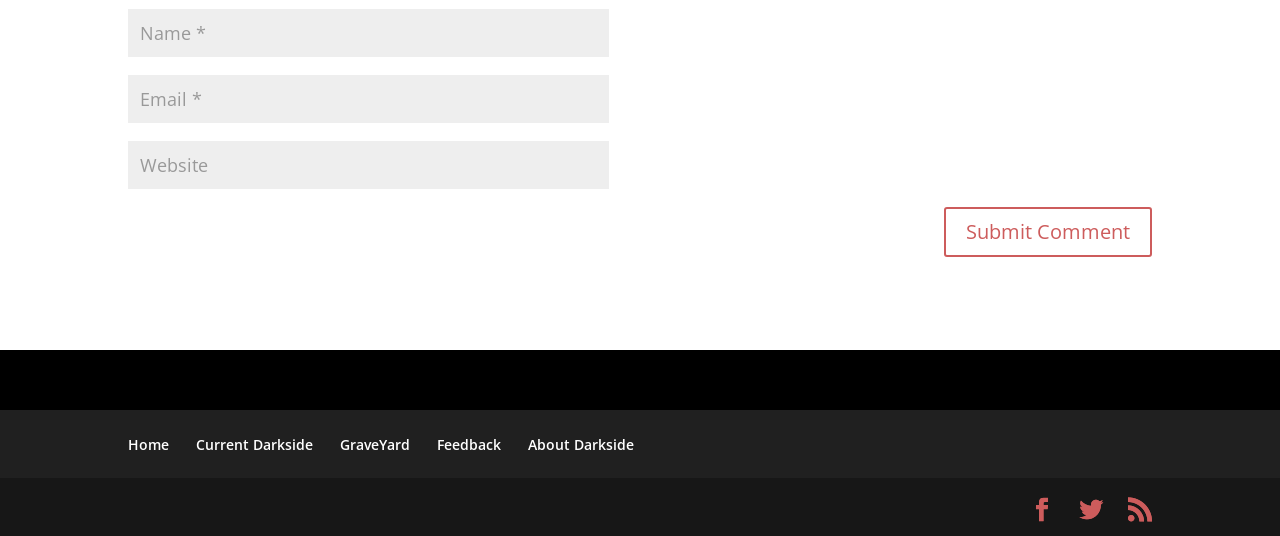Locate the bounding box coordinates of the region to be clicked to comply with the following instruction: "Input your email". The coordinates must be four float numbers between 0 and 1, in the form [left, top, right, bottom].

[0.1, 0.14, 0.476, 0.229]